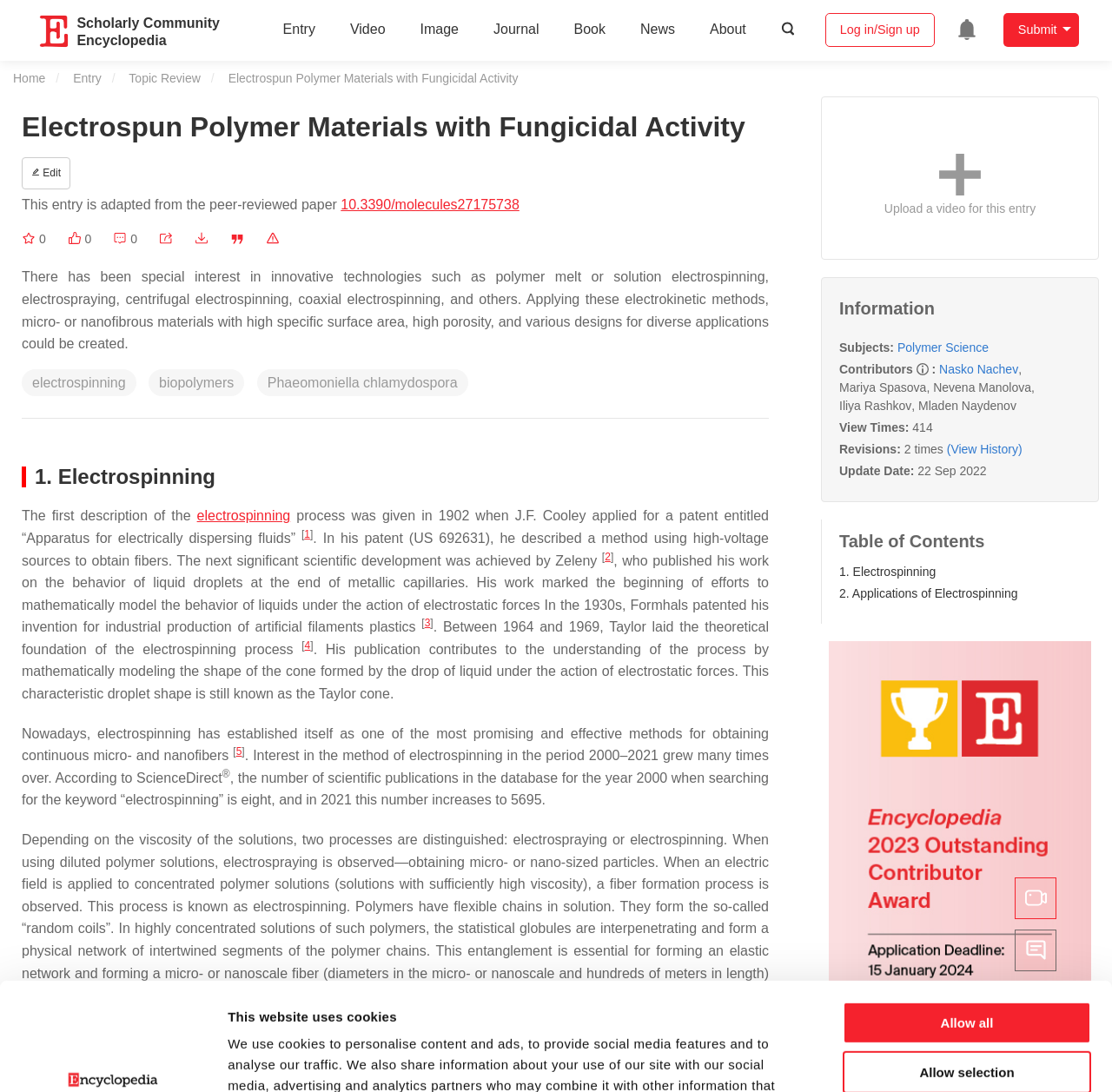Give a full account of the webpage's elements and their arrangement.

This webpage is an encyclopedia entry about electrospun polymer materials with fungicidal activity. At the top left corner, there is a logo and a link to open the logo in a new window. Below the logo, there is a tab panel with a consent message about the use of cookies on the website. The consent message is accompanied by checkboxes for necessary, preferences, statistics, and marketing cookies.

On the top right corner, there are several links to different sections of the encyclopedia, including Entry, Video, Image, Journal, Book, News, and About. Below these links, there is a search bar with a button to submit the search query.

The main content of the webpage is divided into several sections. The first section is a navigation menu that shows the current location of the user, with links to Home, Entry, and Topic Review. Below the navigation menu, there is a heading that displays the title of the current entry, "Electrospun Polymer Materials with Fungicidal Activity".

The next section is a list of options to interact with the entry, including Edit, Favorite, Like, Comment, Share, Download as PDF, Cite, and Report. Below this list, there is a paragraph of text that describes the topic of electrospun polymer materials with fungicidal activity.

The main content of the entry is divided into sections with headings, including "1. Electrospinning". Each section contains paragraphs of text with links to references and superscripts that indicate citations. The text describes the history and development of electrospinning technology, including the work of various scientists and inventors.

Throughout the webpage, there are several buttons and links to interact with the content, including links to edit the entry, share it on social media, and download it as a PDF.